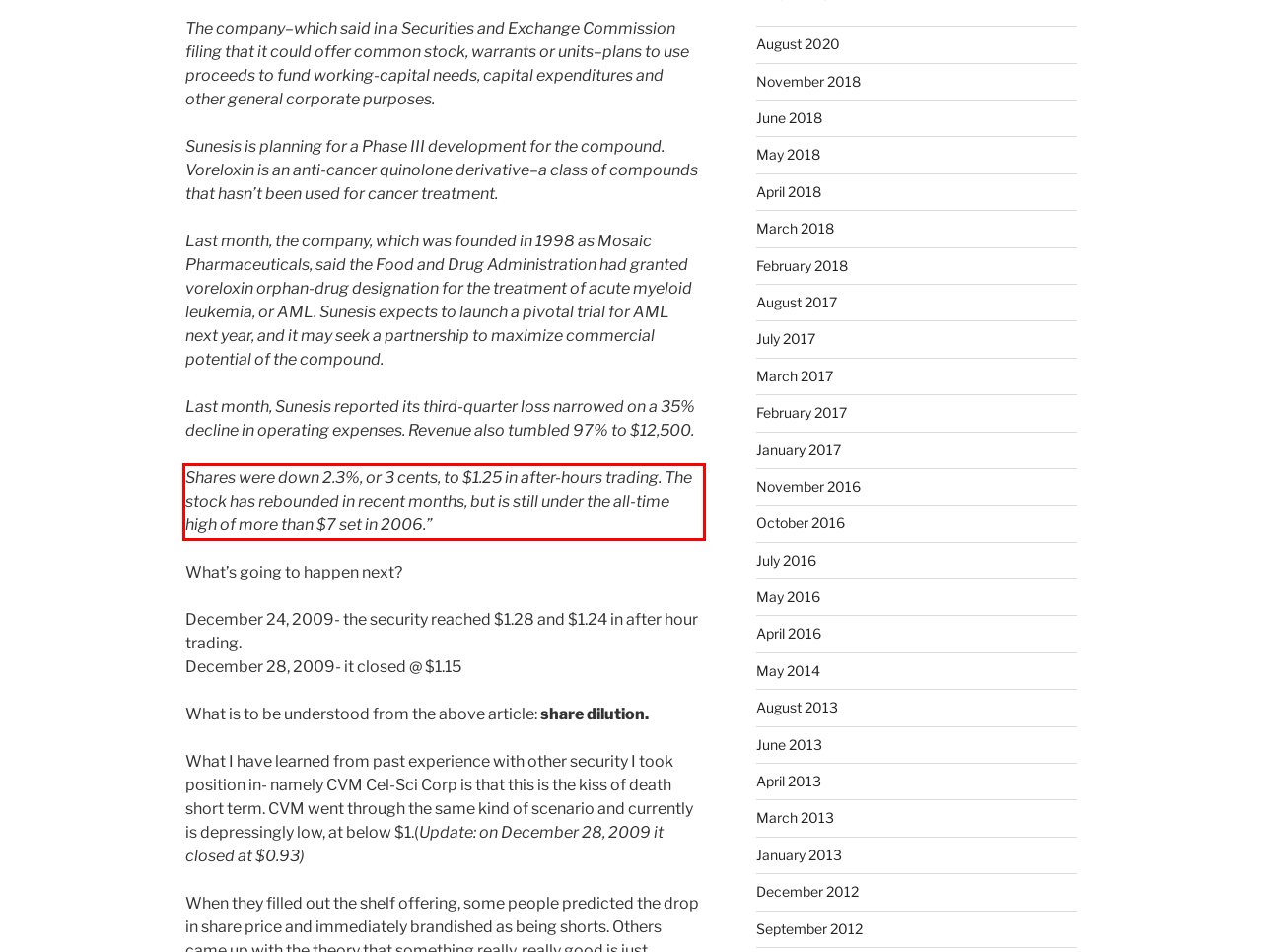With the provided screenshot of a webpage, locate the red bounding box and perform OCR to extract the text content inside it.

Shares were down 2.3%, or 3 cents, to $1.25 in after-hours trading. The stock has rebounded in recent months, but is still under the all-time high of more than $7 set in 2006.”